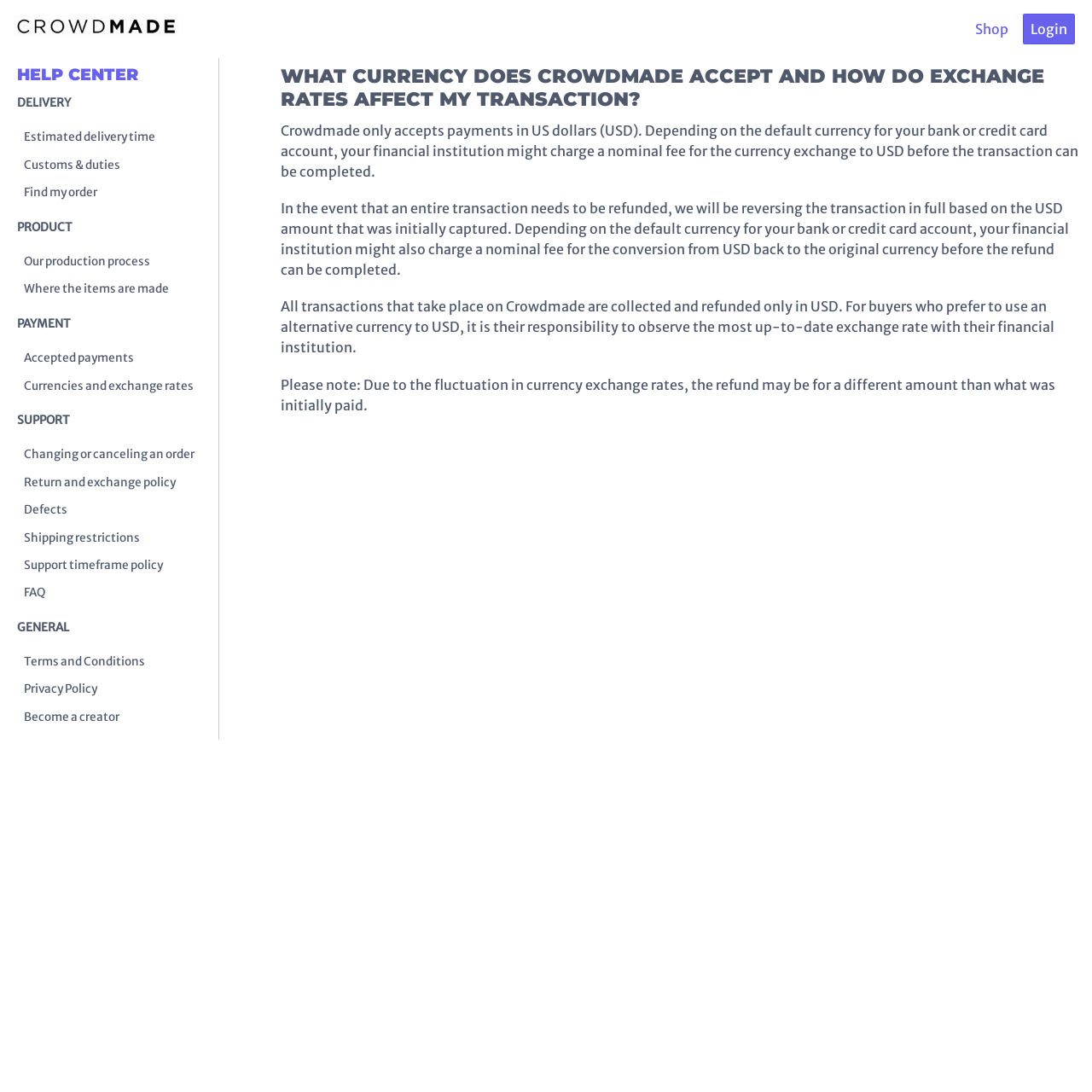What is the purpose of the 'Become a creator' link?
Observe the image and answer the question with a one-word or short phrase response.

To become a creator